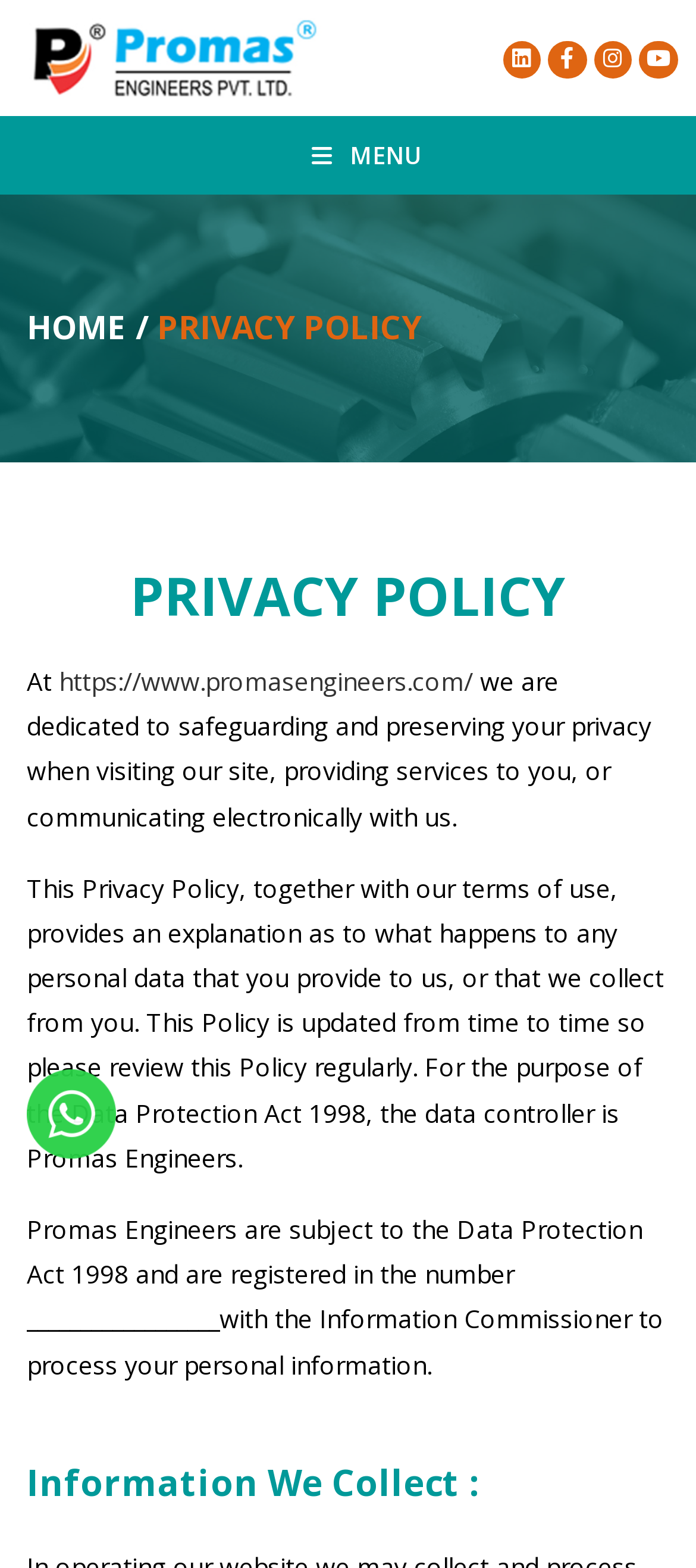What is the company name mentioned on the webpage?
Could you answer the question with a detailed and thorough explanation?

The company name 'Promas Engineers' is mentioned in the webpage, specifically in the sentence 'For the purpose of the Data Protection Act 1998, the data controller is Promas Engineers.'